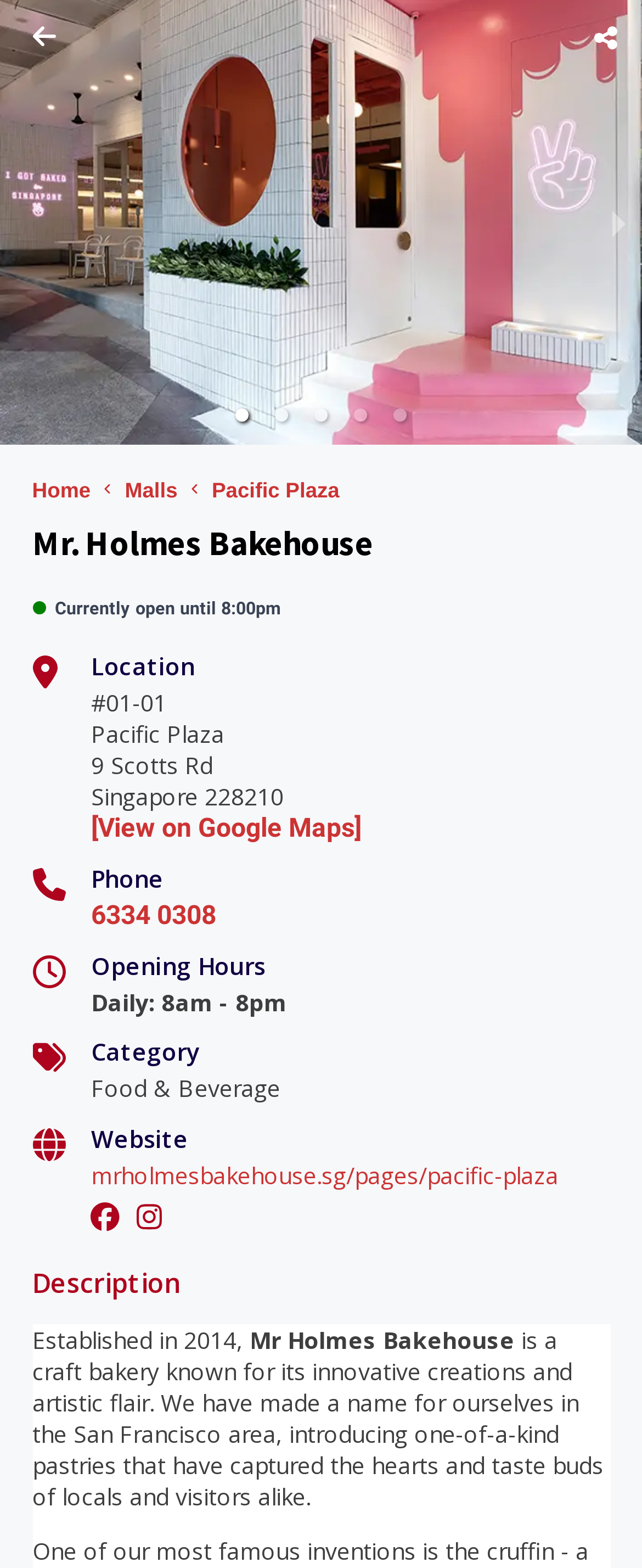What is the bakery's phone number?
Based on the image, provide your answer in one word or phrase.

6334 0308